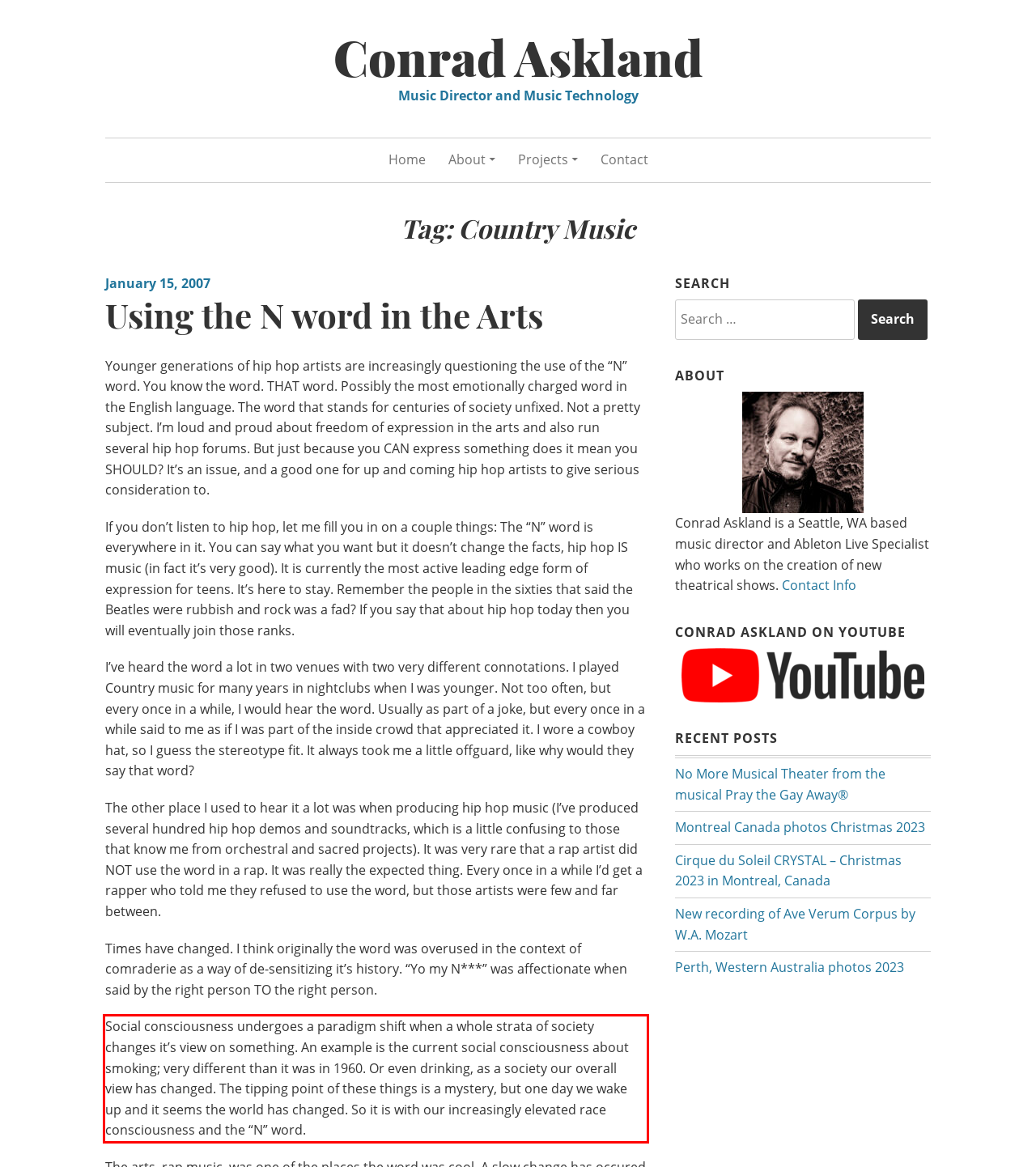With the given screenshot of a webpage, locate the red rectangle bounding box and extract the text content using OCR.

Social consciousness undergoes a paradigm shift when a whole strata of society changes it’s view on something. An example is the current social consciousness about smoking; very different than it was in 1960. Or even drinking, as a society our overall view has changed. The tipping point of these things is a mystery, but one day we wake up and it seems the world has changed. So it is with our increasingly elevated race consciousness and the “N” word.